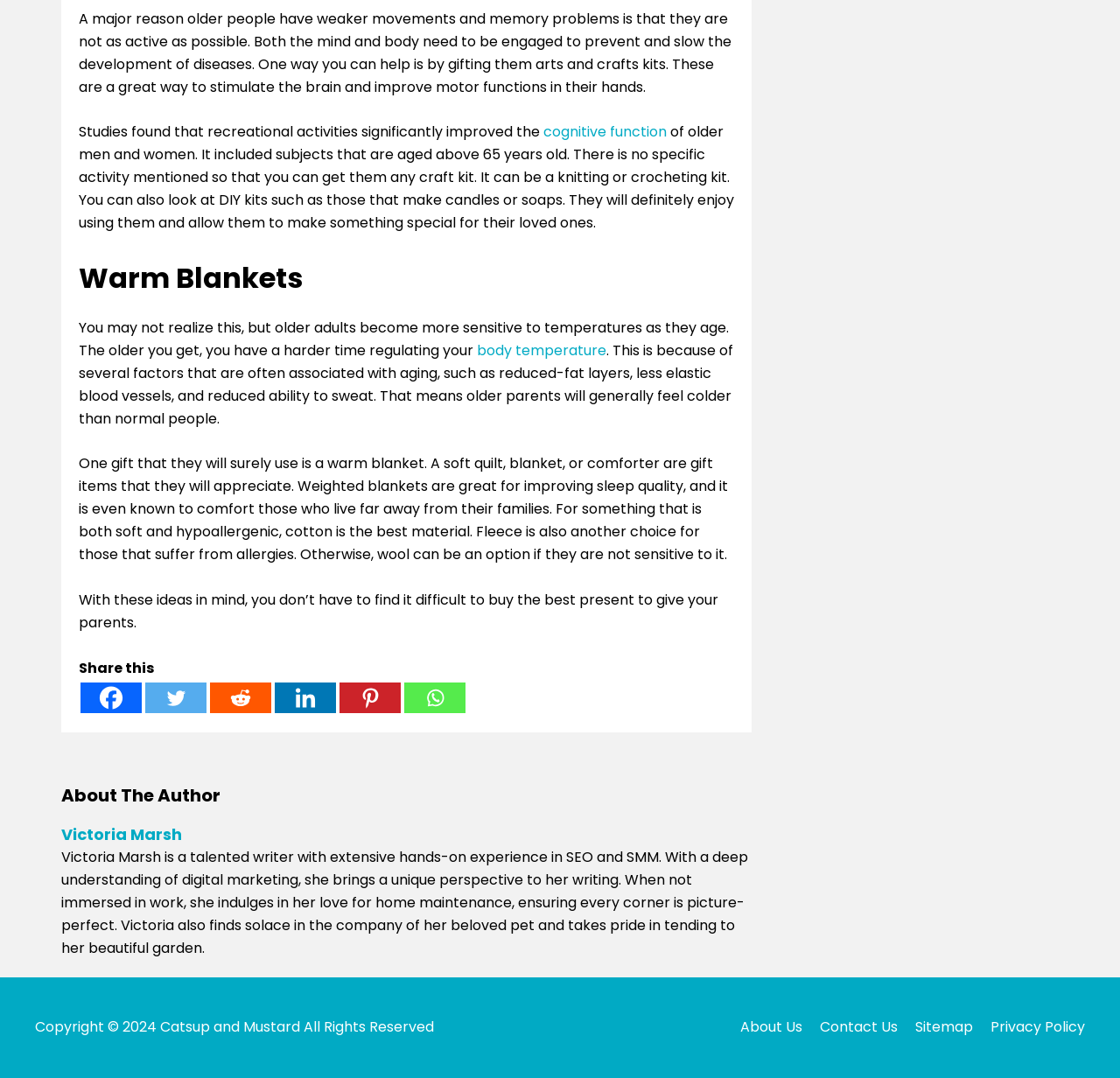Specify the bounding box coordinates for the region that must be clicked to perform the given instruction: "Click on the link to learn more about cognitive function".

[0.485, 0.113, 0.595, 0.132]